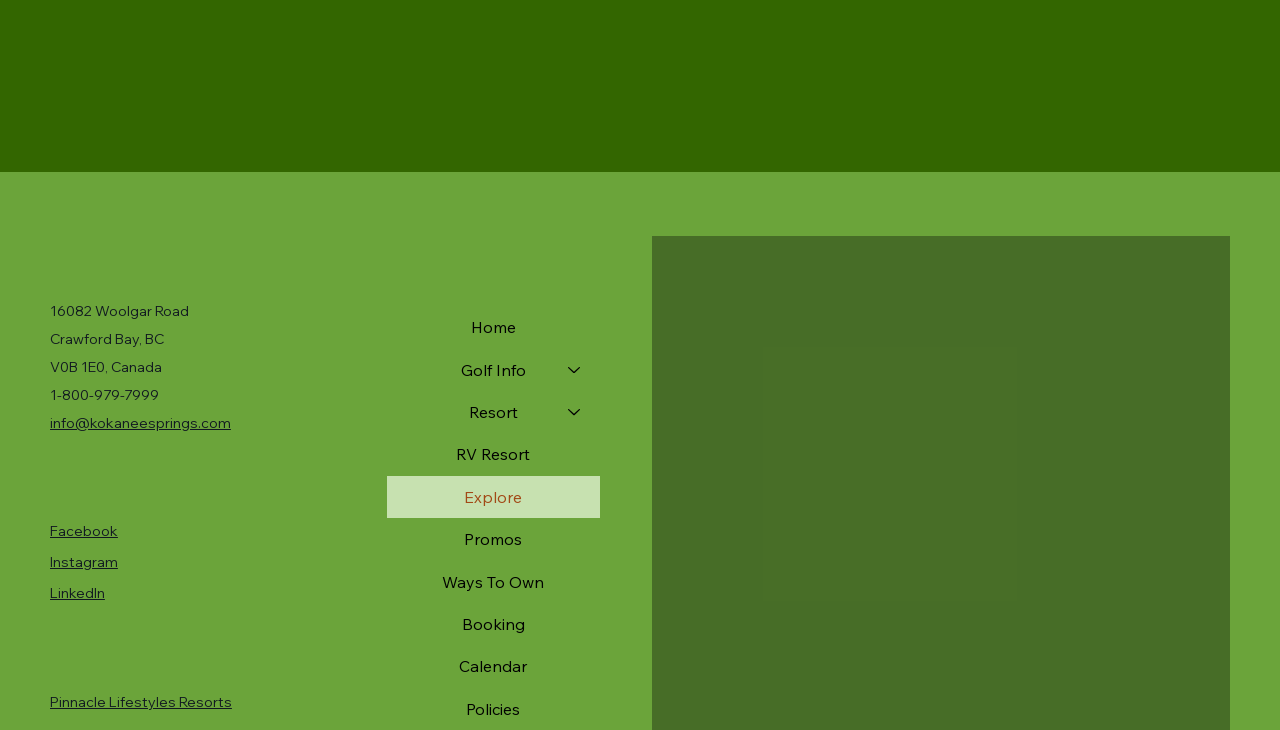What is the address of the resort?
From the screenshot, supply a one-word or short-phrase answer.

16082 Woolgar Road, Crawford Bay, BC V0B 1E0, Canada